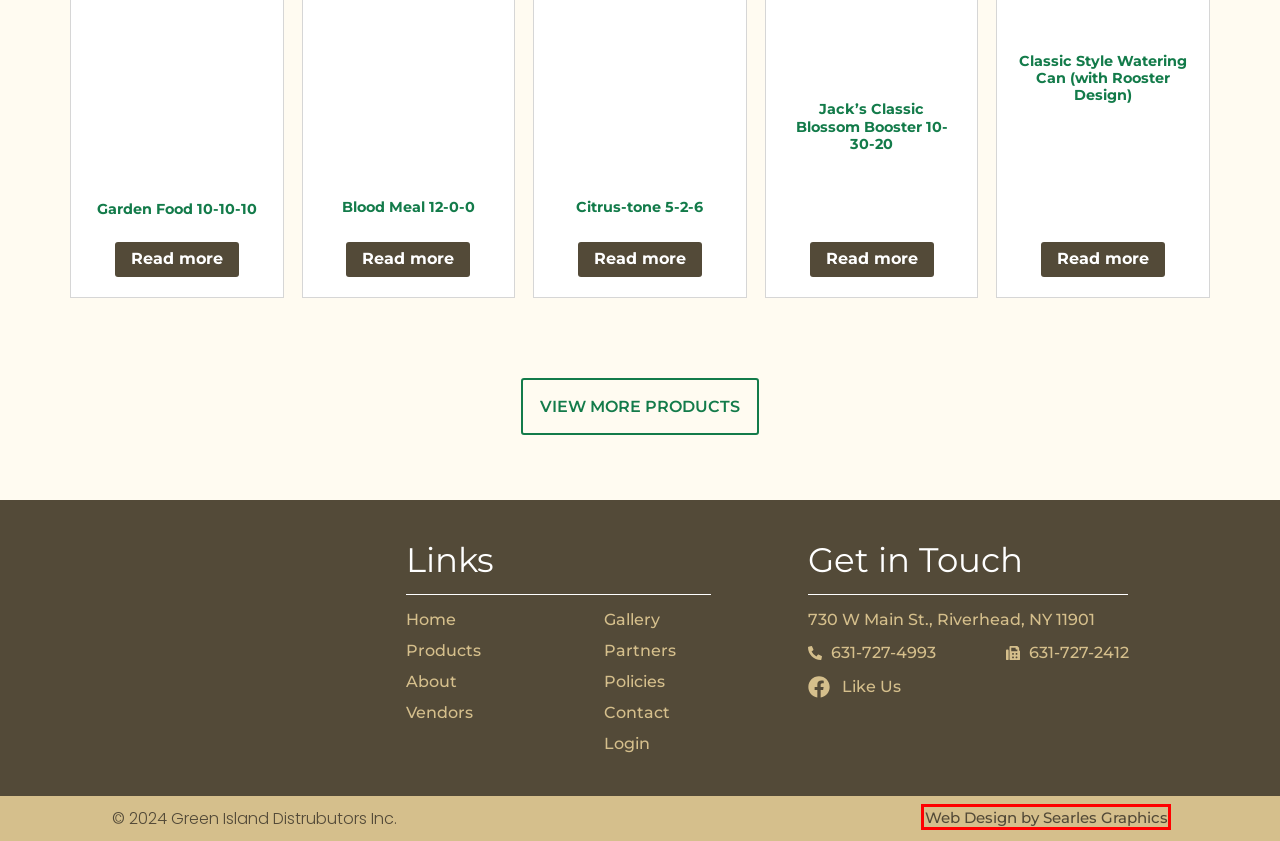Look at the screenshot of a webpage that includes a red bounding box around a UI element. Select the most appropriate webpage description that matches the page seen after clicking the highlighted element. Here are the candidates:
A. Policies - Green Island Distributors
B. Greenhouse Structures - Green Island Distributors
C. Home - Green Island Distributors
D. Jack's Classic Blossom Booster 10-30-20 - Green Island Distributors
E. Garden Food 10-10-10 - Green Island Distributors
F. Long Island Web Design Company | Searles Graphics
G. About Us - Green Island Distributors
H. Lawn & Garden Supplies - Green Island Distributors

F